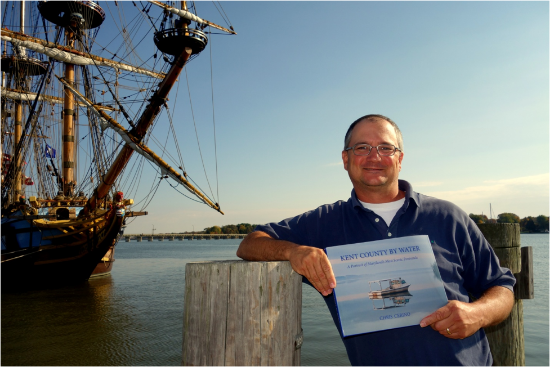What is the name of the book in the image? Based on the screenshot, please respond with a single word or phrase.

Kent County by Water